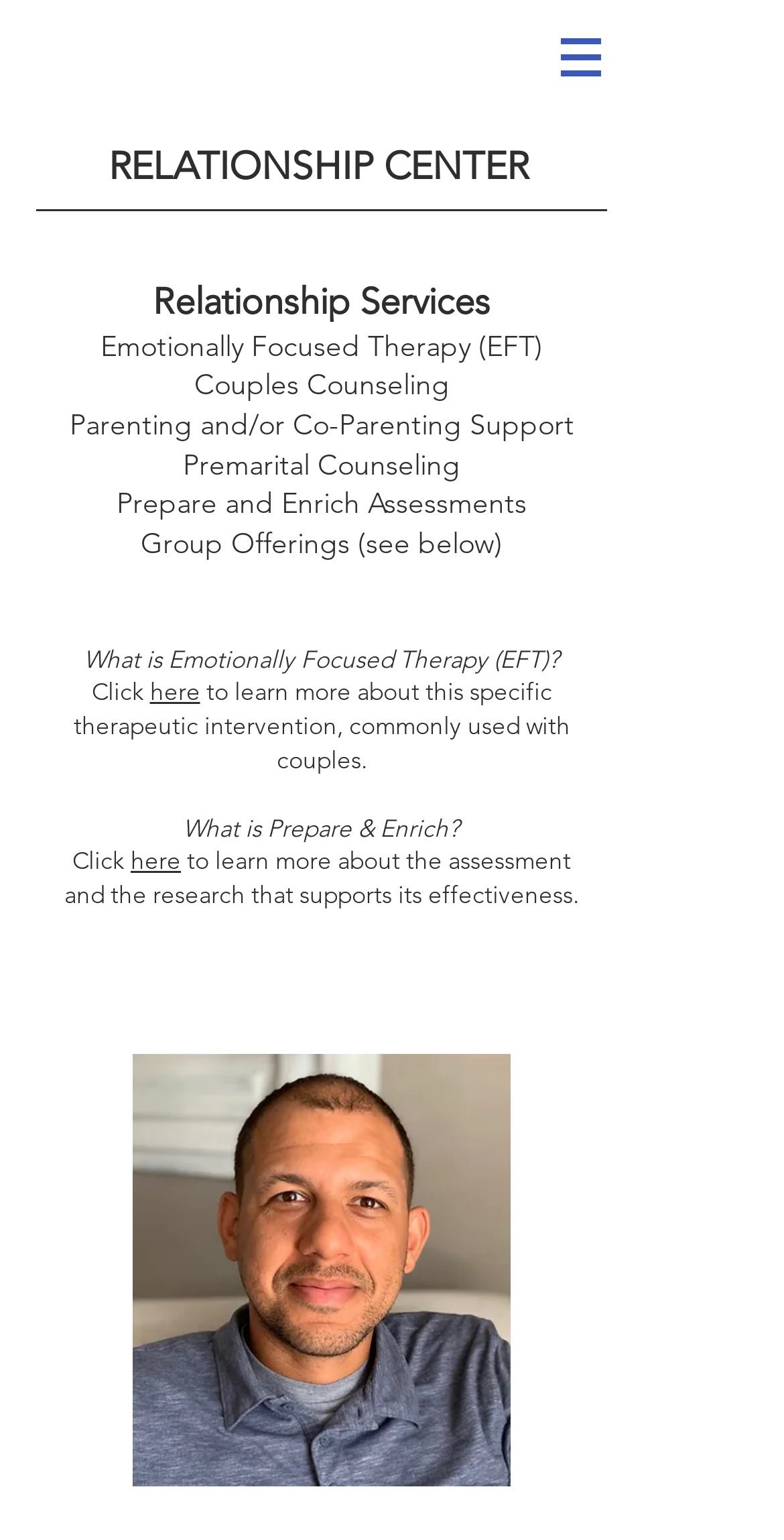What is Prepare and Enrich?
Give a detailed response to the question by analyzing the screenshot.

Based on the webpage, Prepare and Enrich is an assessment, and clicking on the 'here' link provides more information about the assessment and its effectiveness, as mentioned in the section 'What is Prepare & Enrich?'.